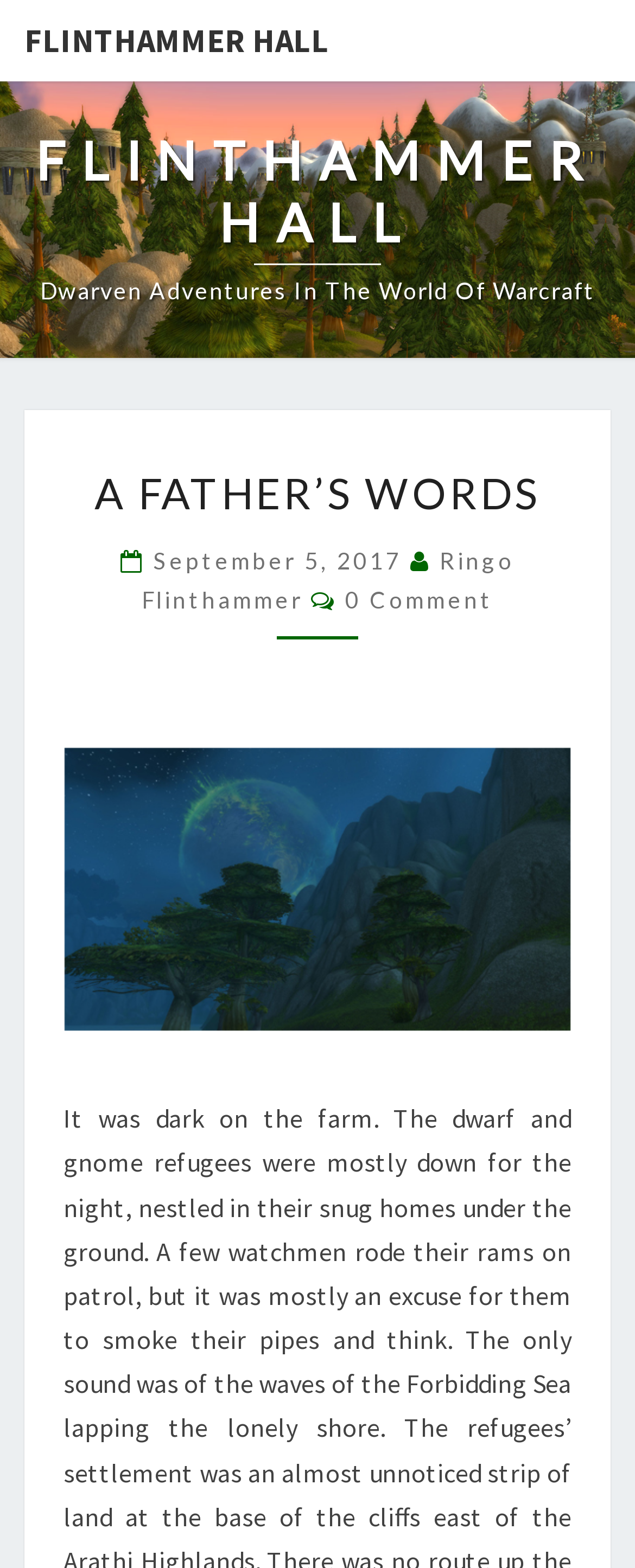Given the element description "0 Comment", identify the bounding box of the corresponding UI element.

[0.544, 0.374, 0.777, 0.391]